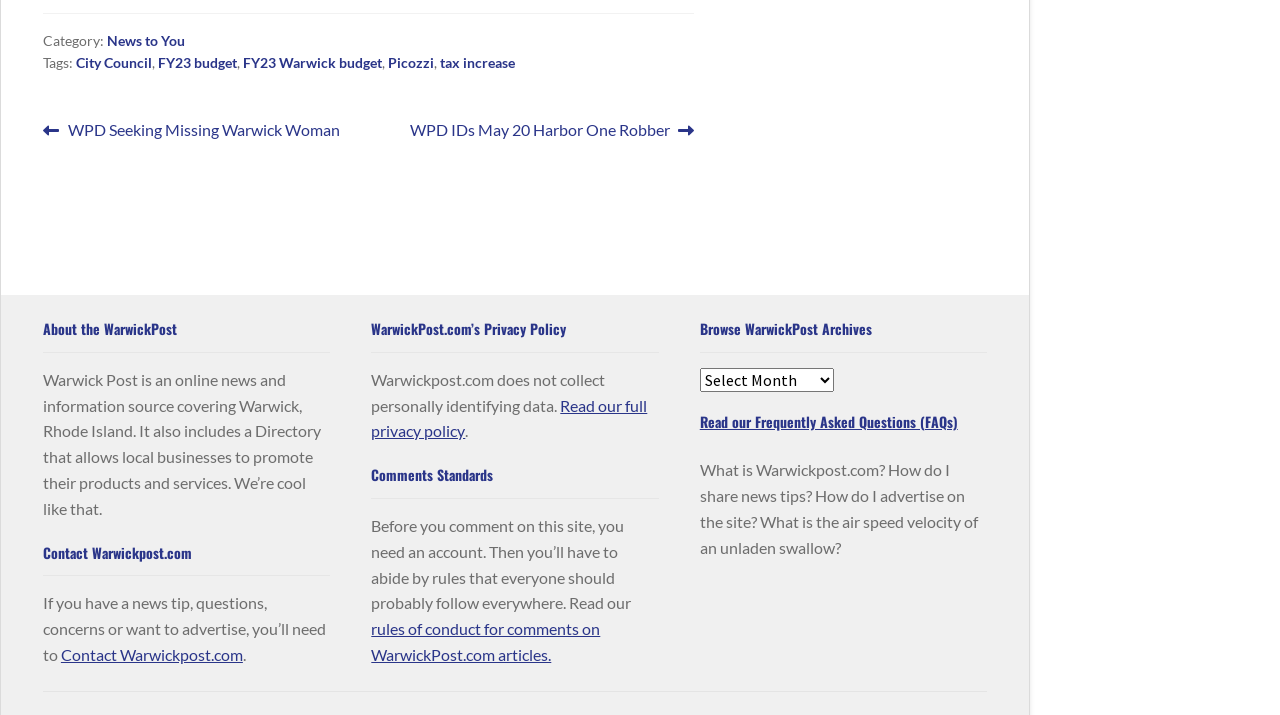Respond to the following question using a concise word or phrase: 
What is required to comment on Warwick Post articles?

An account